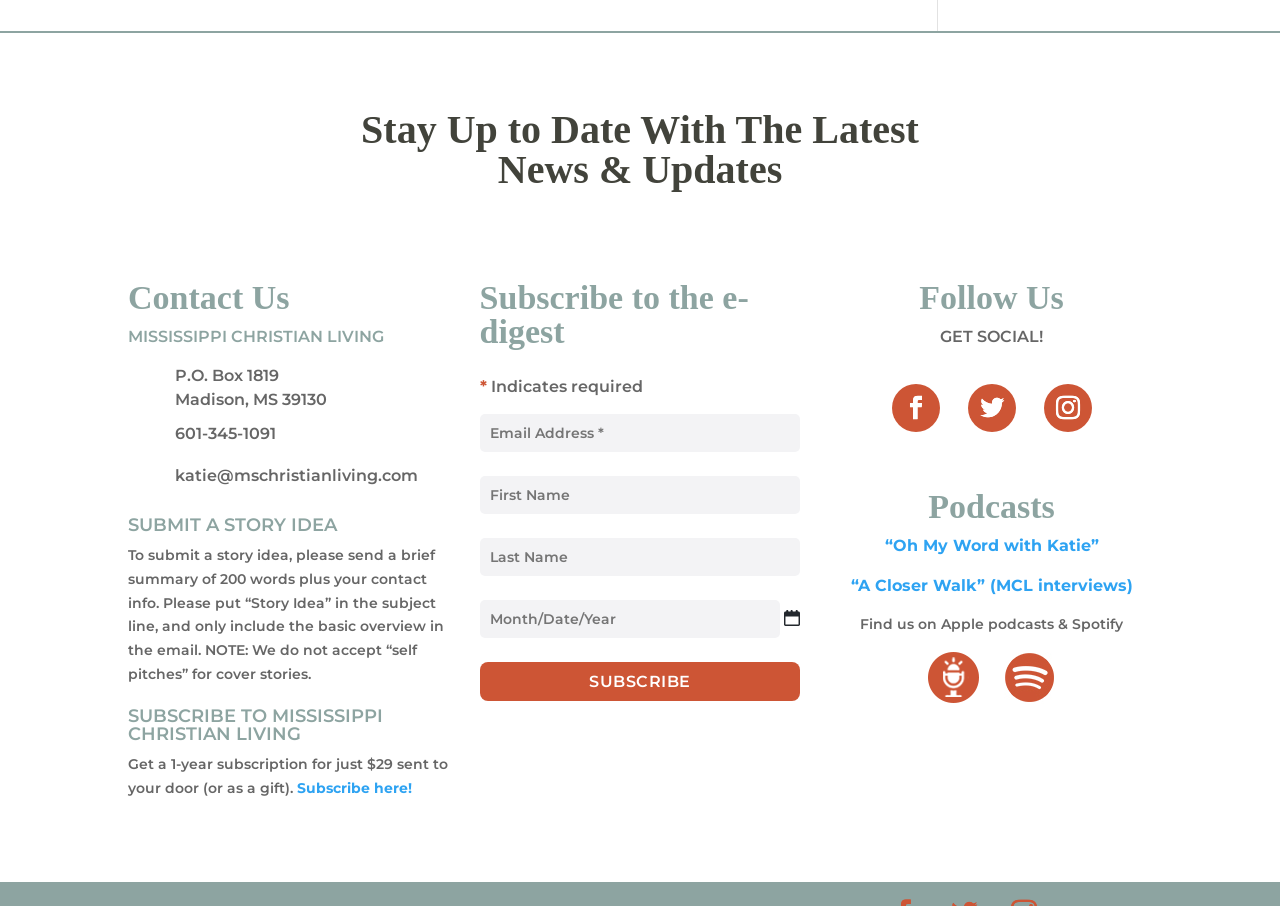Please find the bounding box coordinates of the element that needs to be clicked to perform the following instruction: "Contact Us". The bounding box coordinates should be four float numbers between 0 and 1, represented as [left, top, right, bottom].

[0.1, 0.31, 0.351, 0.359]